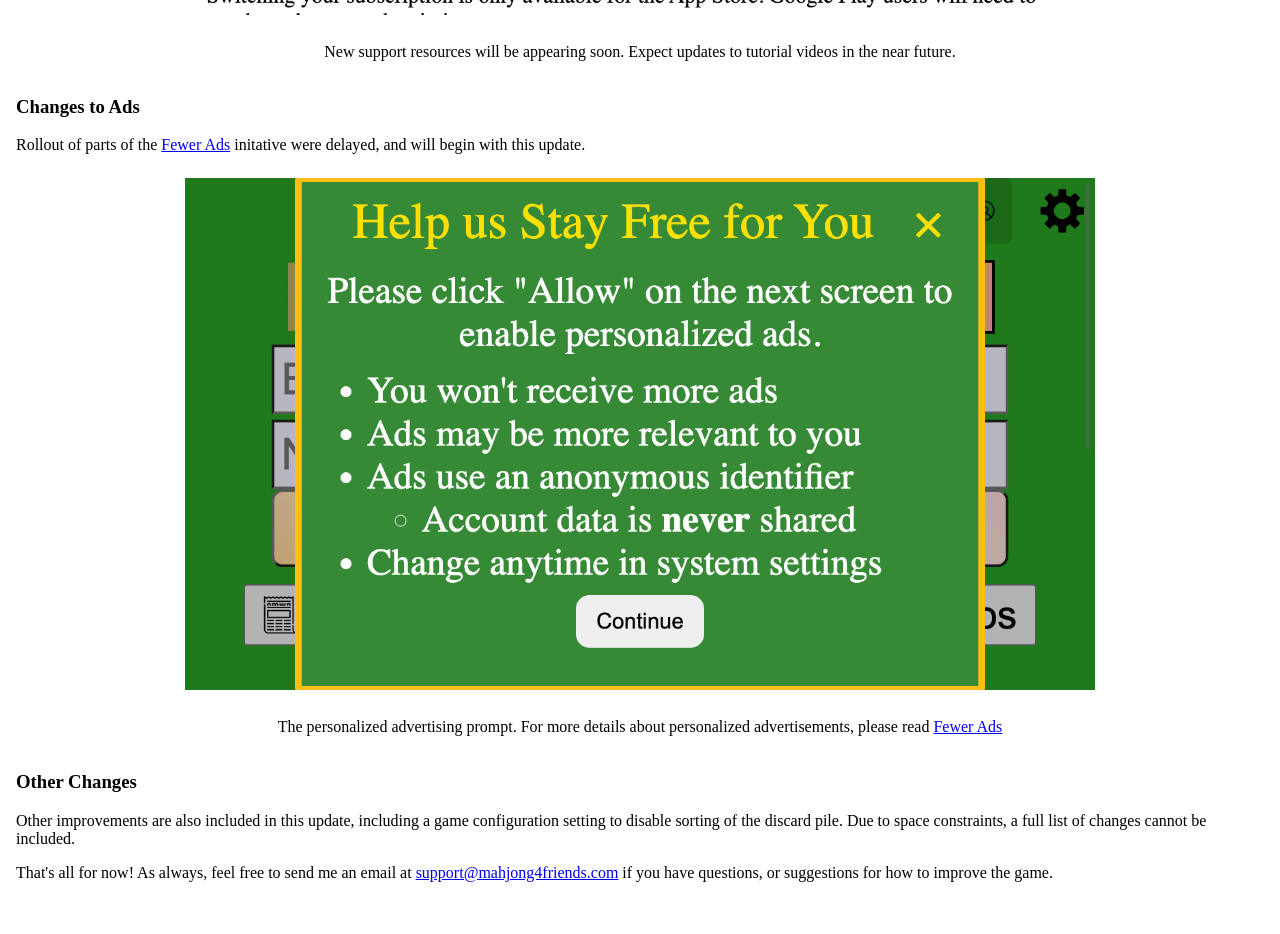Given the element description "support@mahjong4friends.com", identify the bounding box of the corresponding UI element.

[0.325, 0.925, 0.483, 0.943]